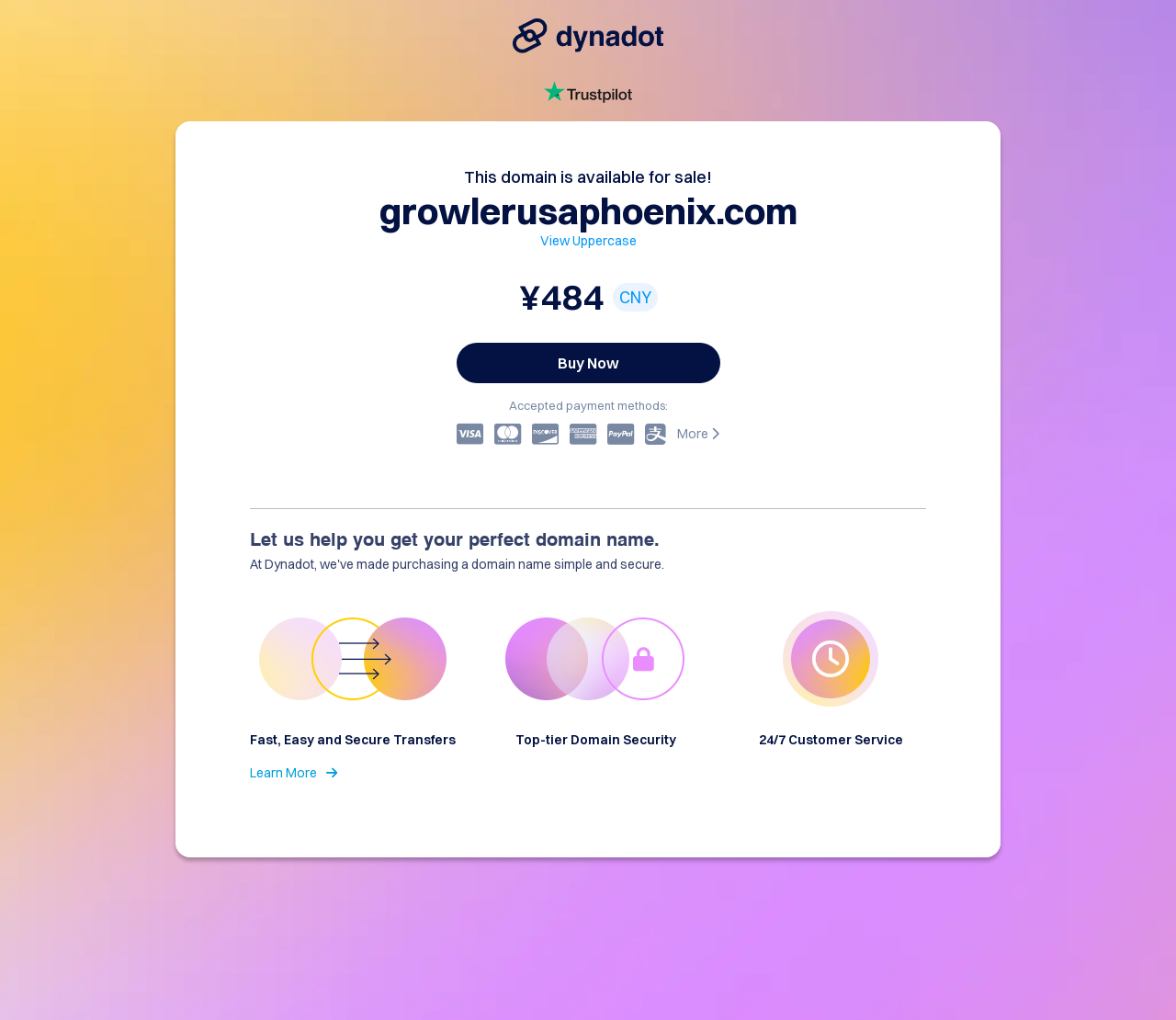Please find the bounding box for the following UI element description. Provide the coordinates in (top-left x, top-left y, bottom-right x, bottom-right y) format, with values between 0 and 1: Buy Now

[0.388, 0.336, 0.612, 0.376]